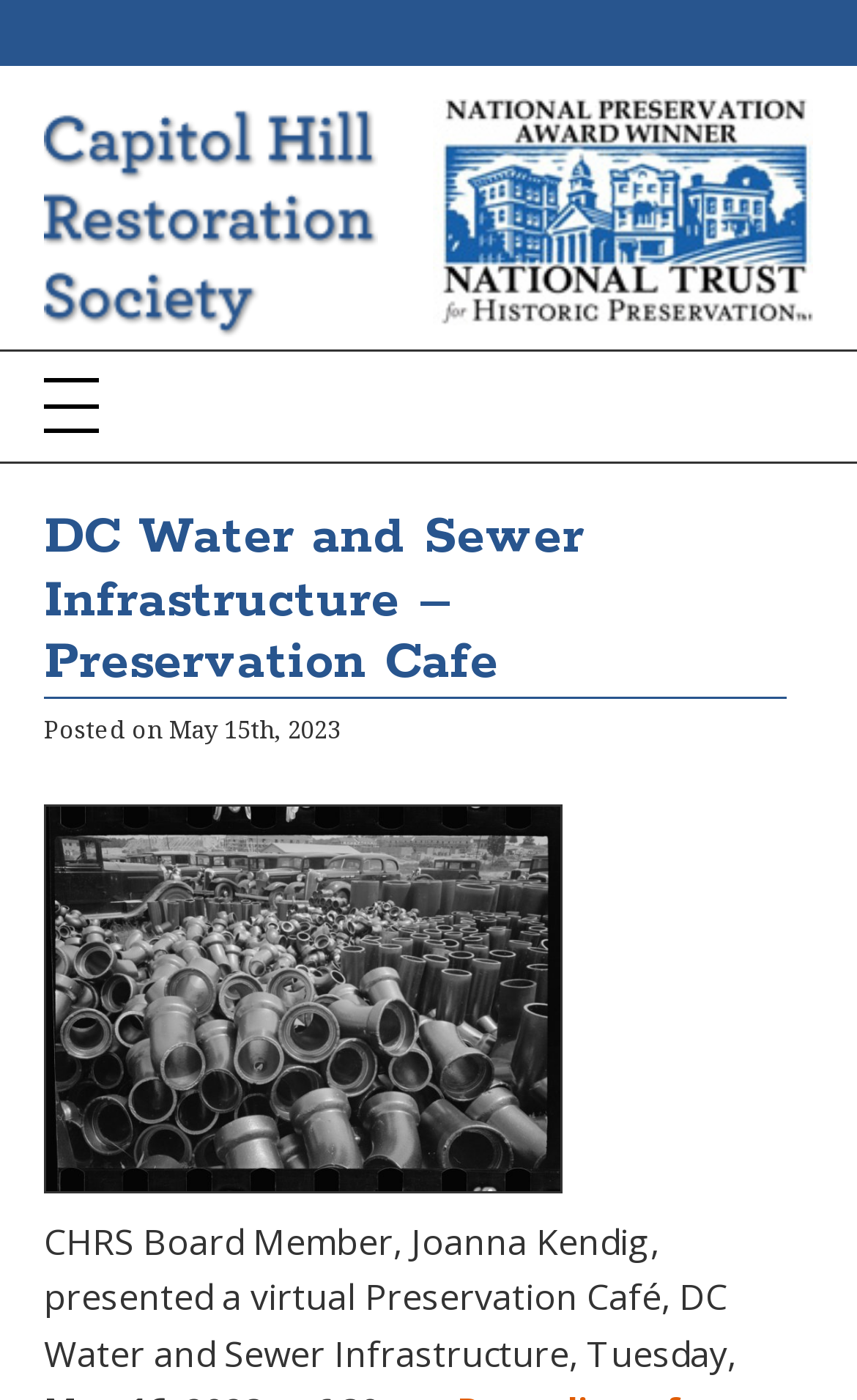What is the name of the organization?
Based on the image, answer the question with as much detail as possible.

The name of the organization can be found in the heading element at the top of the webpage, which is 'Capitol Hill Restoration Society'.